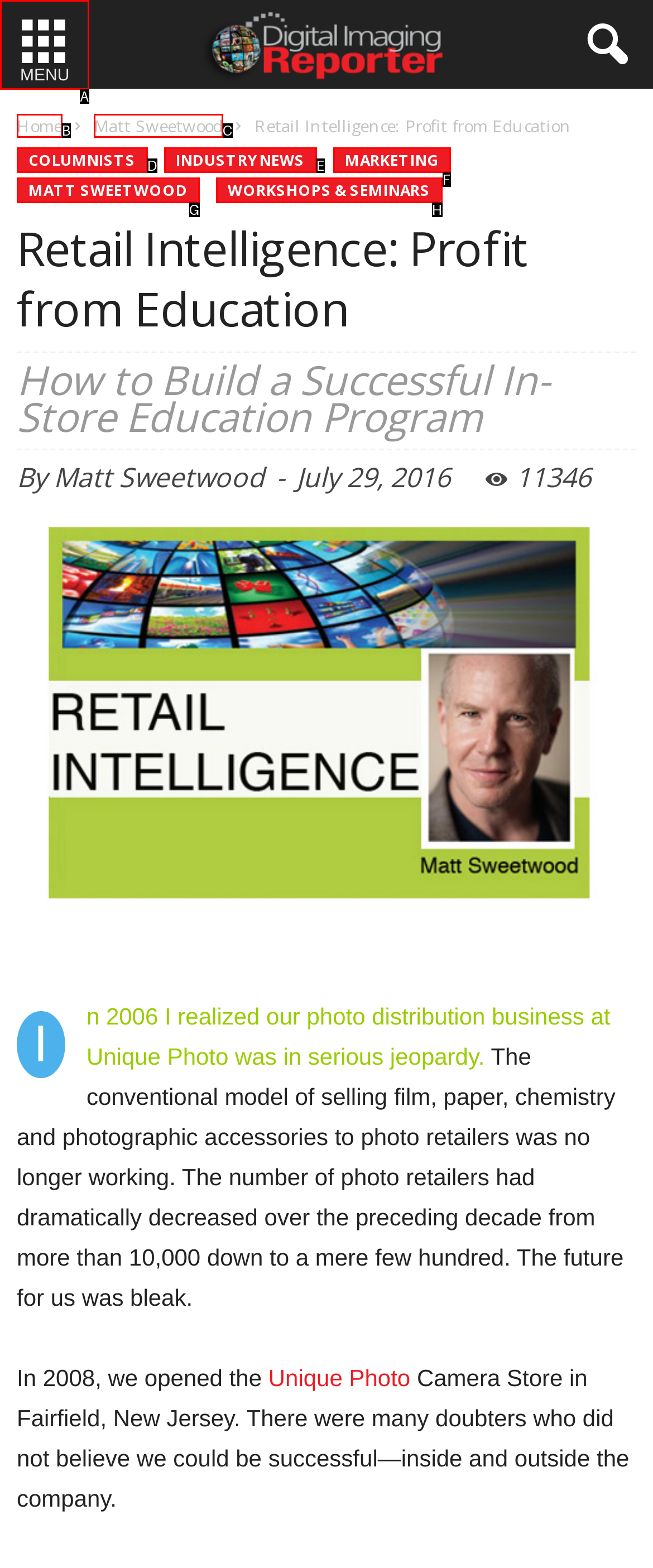Given the task: Click the MENU button, point out the letter of the appropriate UI element from the marked options in the screenshot.

A